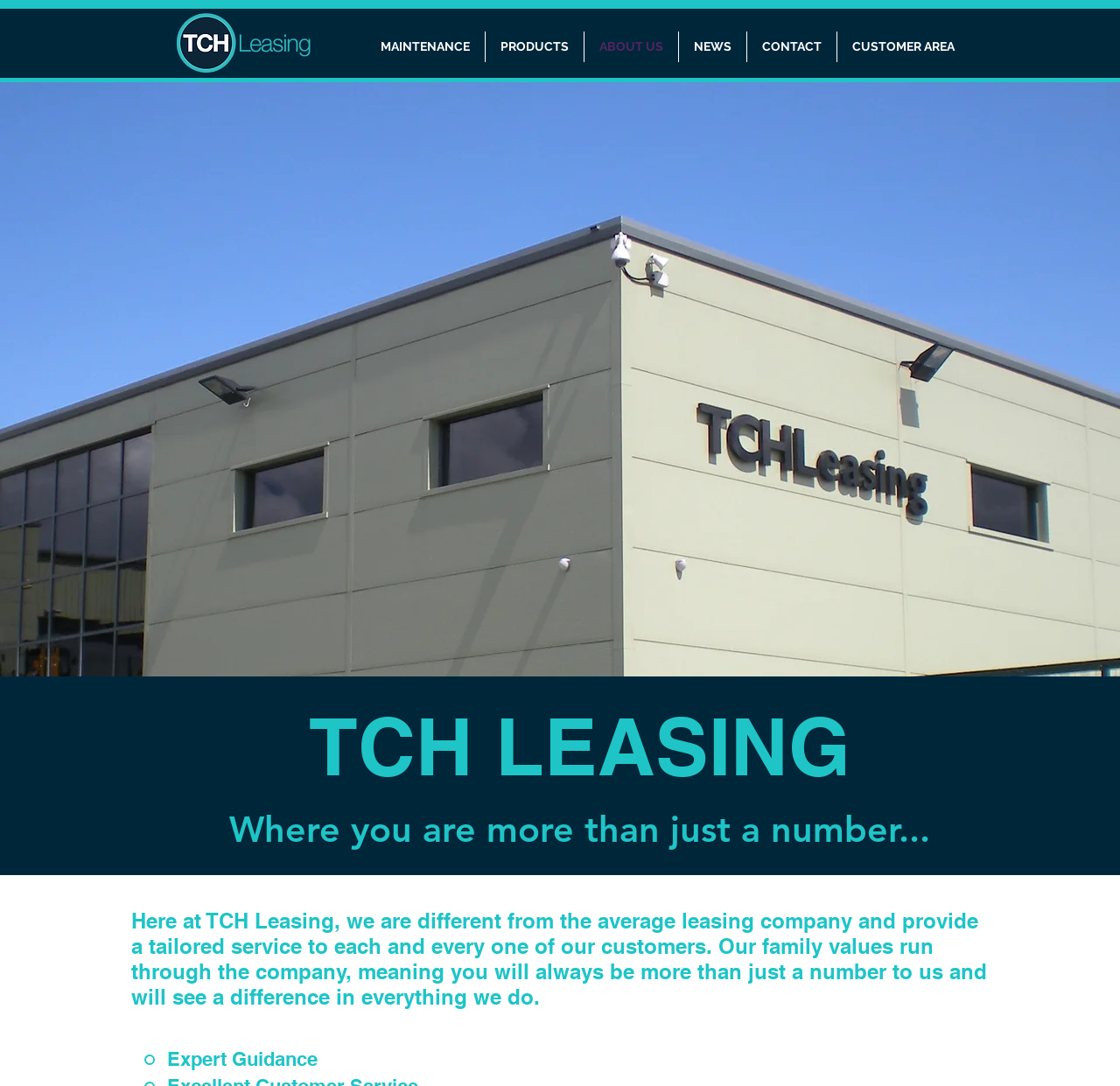Create a detailed description of the webpage's content and layout.

The webpage is about TCH Leasing, a company that provides tailored fleet solutions, vehicle maintenance, and short-term rental options. At the top left of the page, there is a logo of TCH Leasing, which is an image of the company's name. 

Below the logo, there is a navigation menu that spans across the top of the page, containing links to different sections of the website, including "MAINTENANCE", "PRODUCTS", "ABOUT US", "NEWS", "CONTACT", and "CUSTOMER AREA". 

On the left side of the page, there is a heading that reads "TCH LEASING" in a larger font size. Below this heading, there is a subheading that says "Where you are more than just a number...". 

Further down the page, there is a paragraph of text that explains the company's values and mission, stating that they provide a tailored service to each customer and that their family values run through the company. 

At the bottom of the page, there is a link to "Expert Guidance" with a small image next to it.